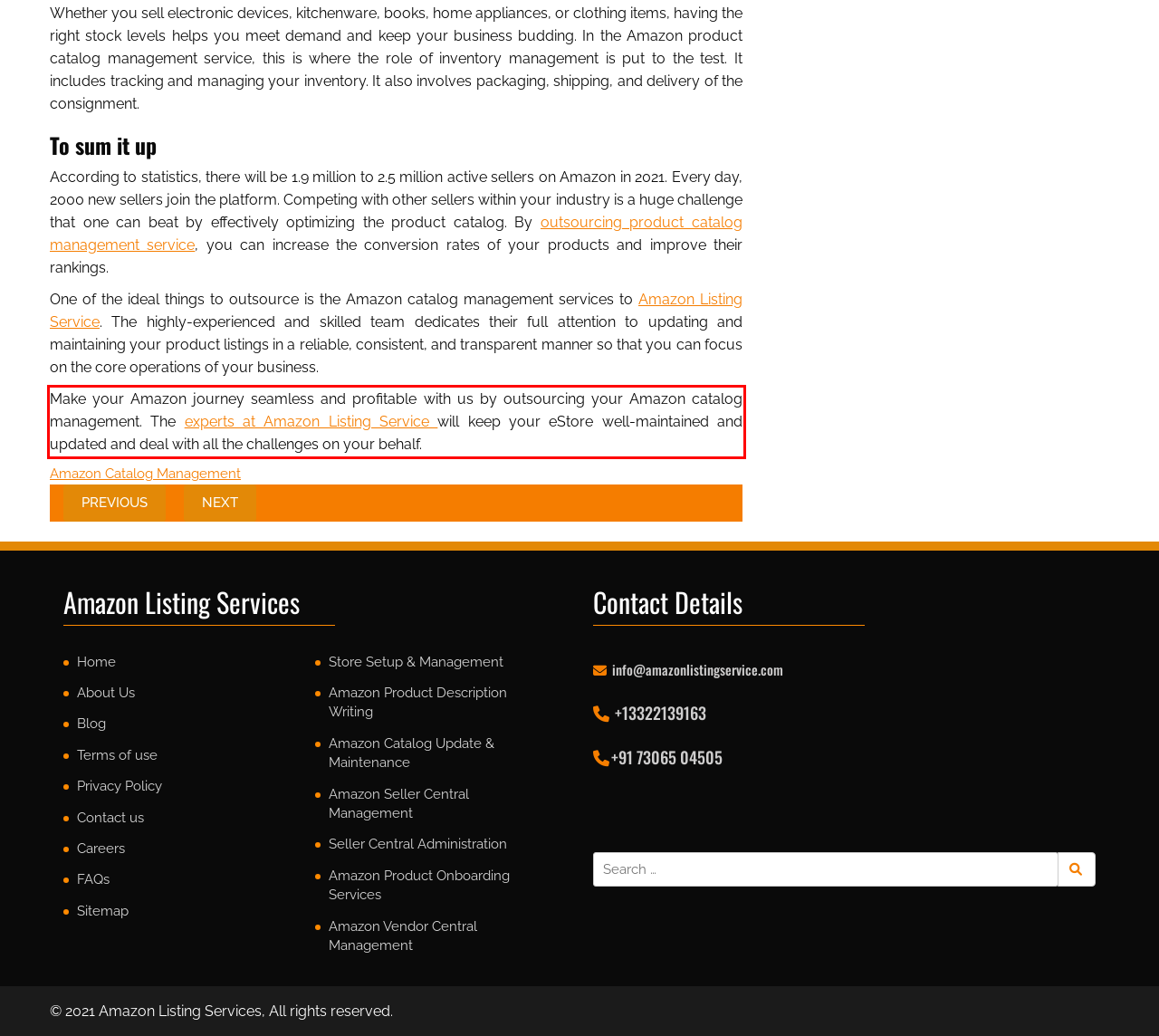Please identify and extract the text content from the UI element encased in a red bounding box on the provided webpage screenshot.

Make your Amazon journey seamless and profitable with us by outsourcing your Amazon catalog management. The experts at Amazon Listing Service will keep your eStore well-maintained and updated and deal with all the challenges on your behalf.